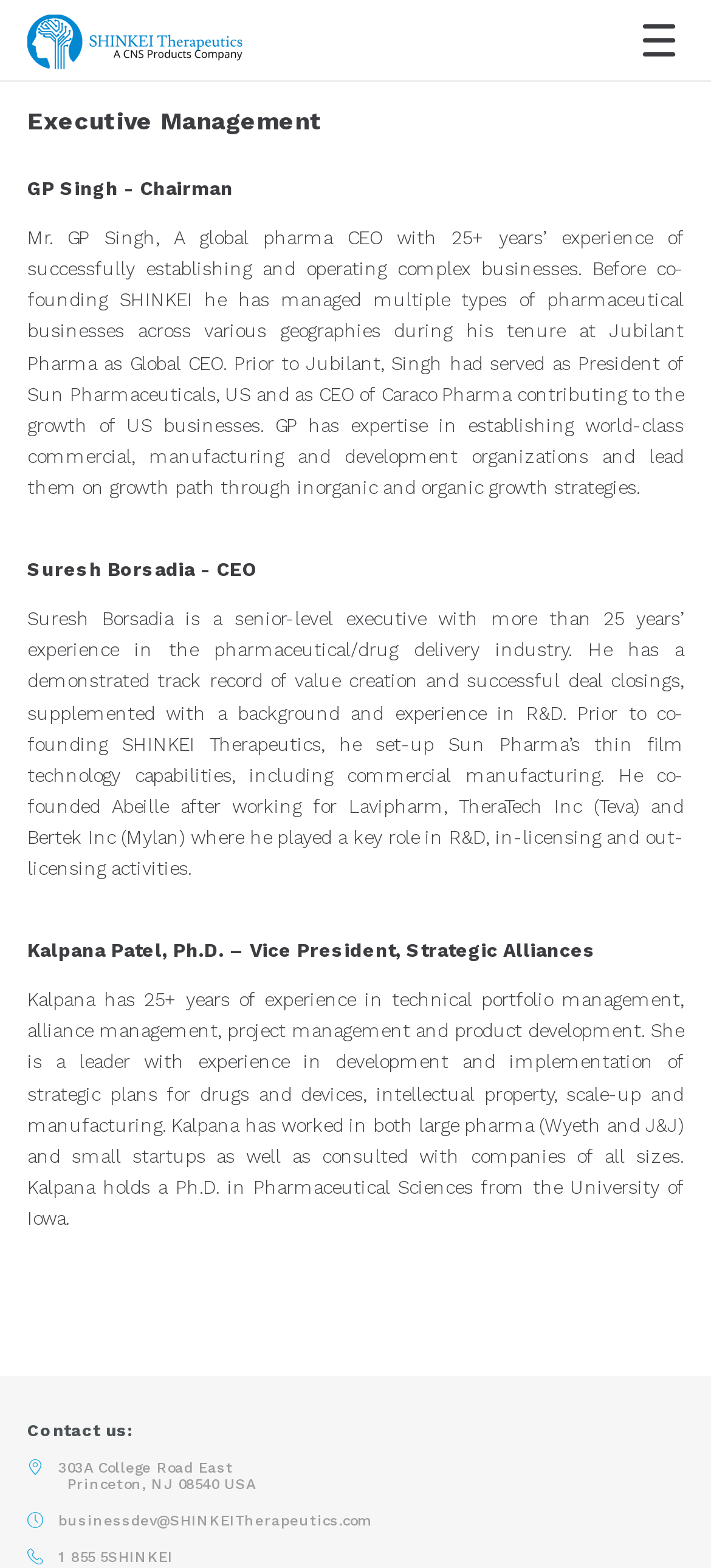Offer a detailed explanation of the webpage layout and contents.

The webpage is about Shinkei Therapeutics, a pharmaceutical company. At the top, there is a link and an image, both labeled "Shinkei", which suggests that they are the company's logo. 

Below the logo, there is a heading "Executive Management" that spans almost the entire width of the page. Under this heading, there are brief descriptions of the company's top executives, including GP Singh, the Chairman, Suresh Borsadia, the CEO, and Kalpana Patel, the Vice President of Strategic Alliances. Each executive's description is a short paragraph that outlines their experience and achievements in the pharmaceutical industry.

At the bottom of the page, there is a "Contact us" section, which includes the company's address, email, and phone number. The address is in Princeton, New Jersey, and the phone number is a toll-free number.